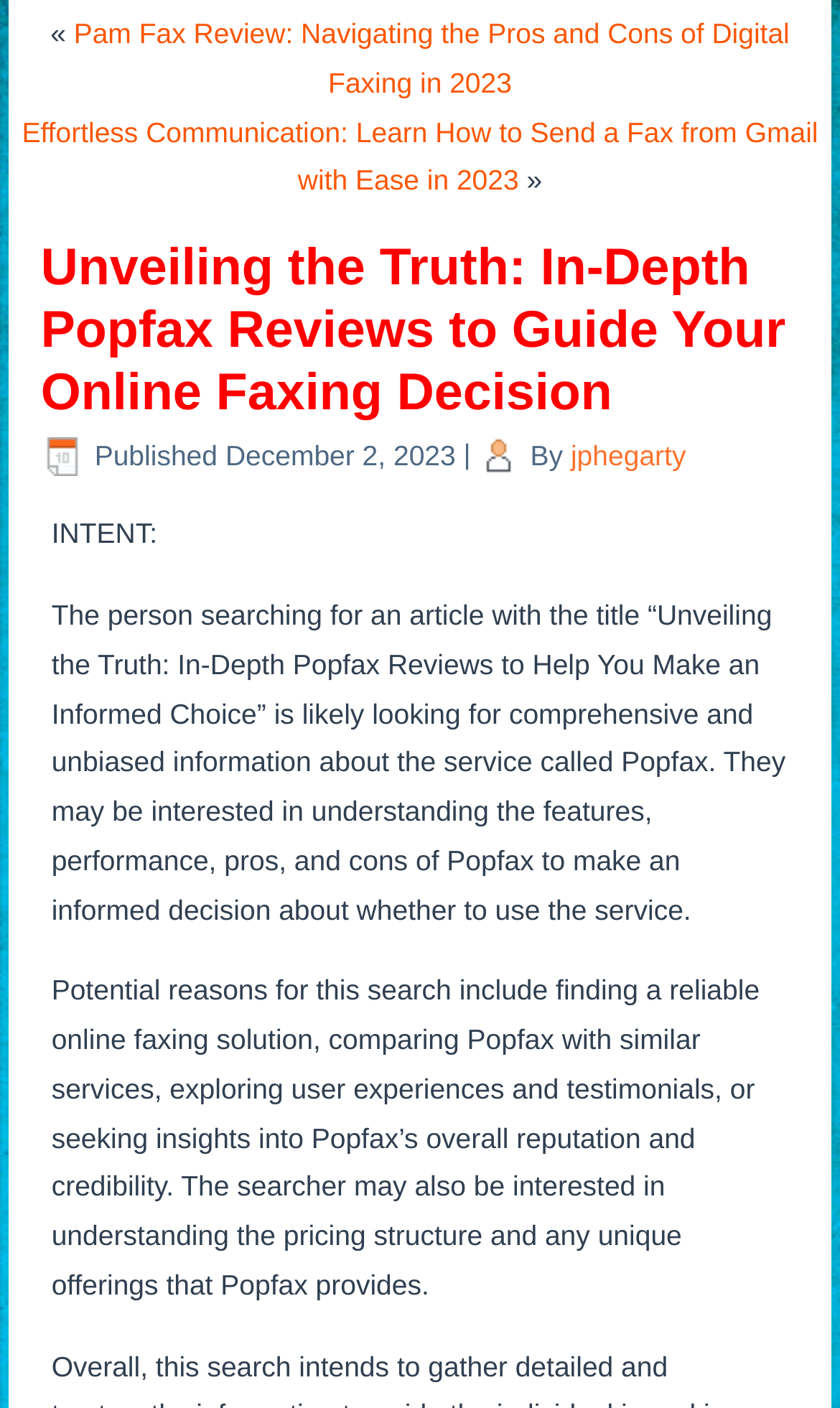Construct a comprehensive caption that outlines the webpage's structure and content.

The webpage is focused on providing in-depth reviews and information about Popfax, an online faxing service. At the top, there is a navigation menu with two links, "Pam Fax Review" and "Effortless Communication: Learn How to Send a Fax from Gmail with Ease in 2023", which are positioned on the left and right sides, respectively. 

Below the navigation menu, there is a main heading "Unveiling the Truth: In-Depth Popfax Reviews to Guide Your Online Faxing Decision" that spans almost the entire width of the page. 

Underneath the heading, there is a section that displays the publication information, including the date "December 2, 2023" and the author "jphegarty". 

The main content of the page is divided into two paragraphs. The first paragraph explains the intent of the article, stating that the searcher is likely looking for comprehensive and unbiased information about Popfax to make an informed decision. The second paragraph provides more details on the potential reasons for this search, including finding a reliable online faxing solution, comparing Popfax with similar services, and understanding the pricing structure.